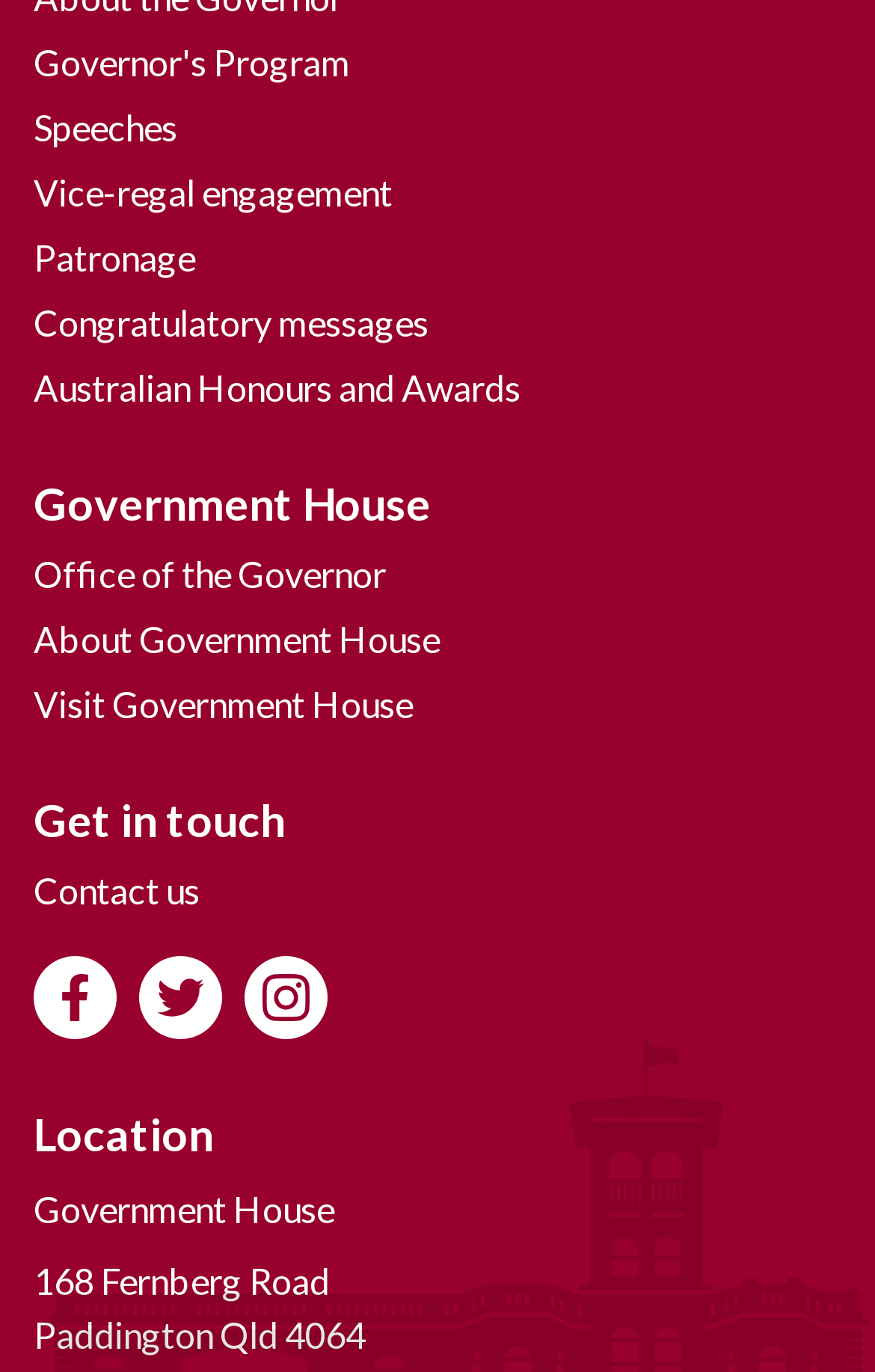Identify the bounding box coordinates for the element that needs to be clicked to fulfill this instruction: "Follow us on Twitter". Provide the coordinates in the format of four float numbers between 0 and 1: [left, top, right, bottom].

[0.159, 0.697, 0.254, 0.758]